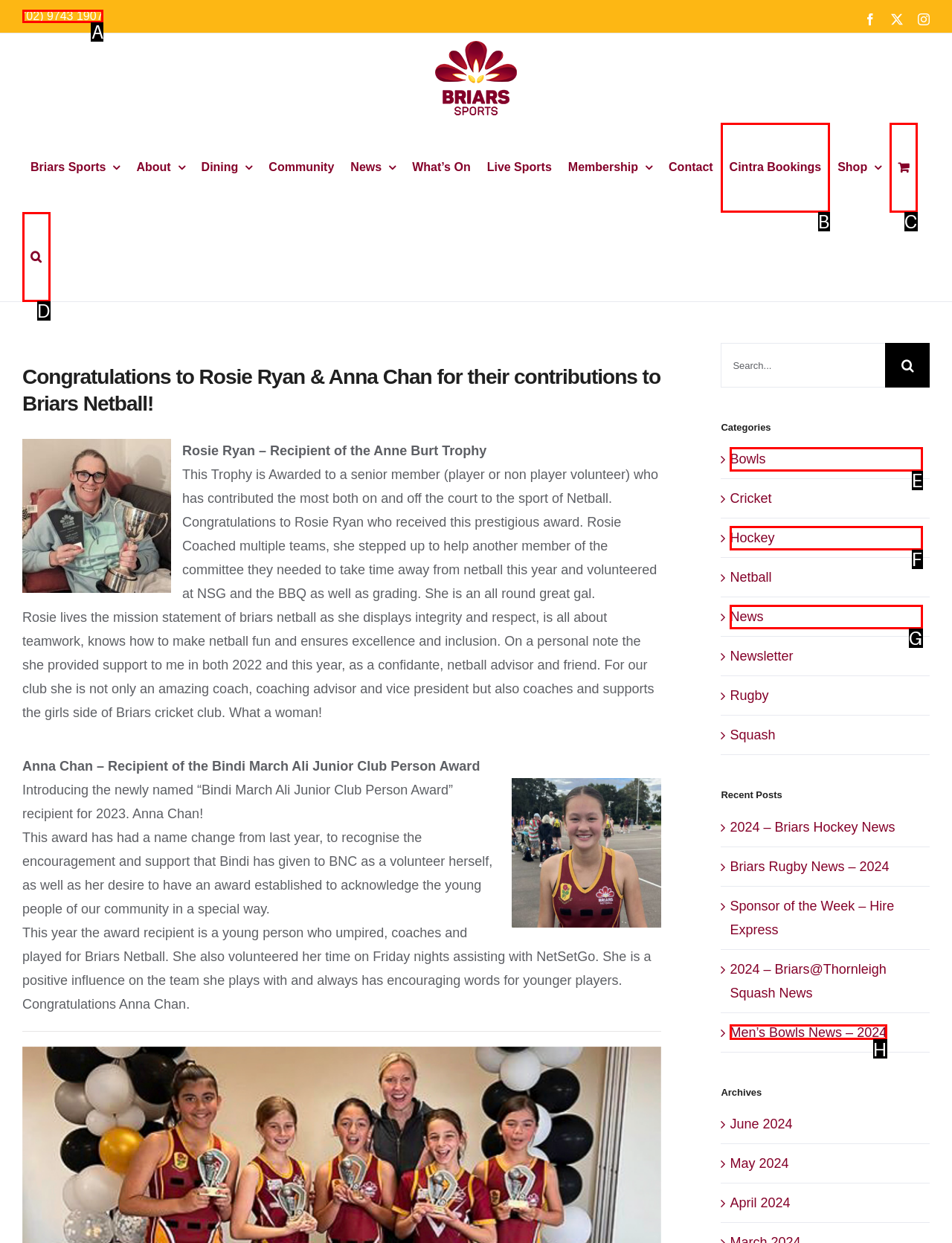Match the option to the description: (02) 9743 1907
State the letter of the correct option from the available choices.

A